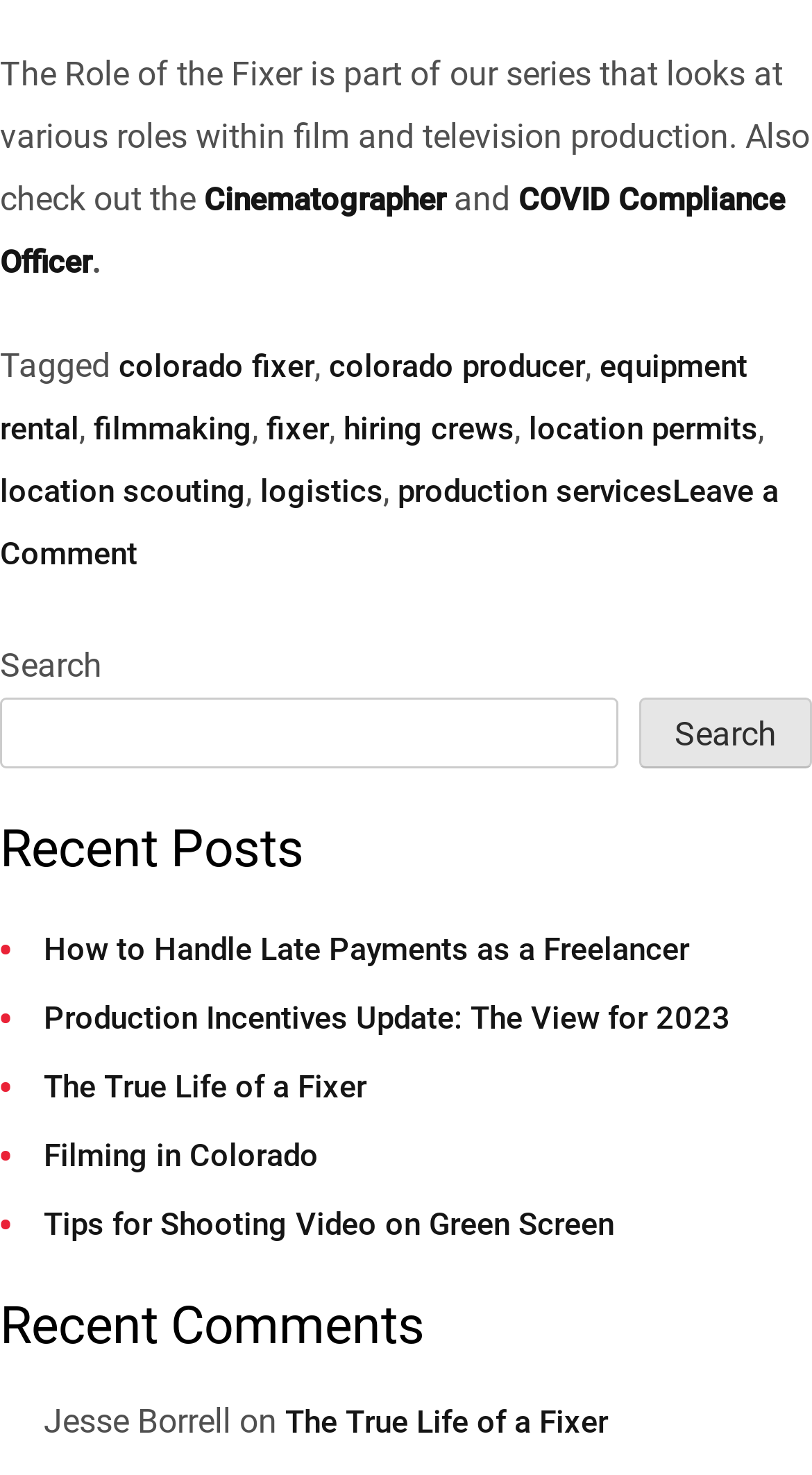What is the topic of the current article?
Answer briefly with a single word or phrase based on the image.

The Role of a Fixer